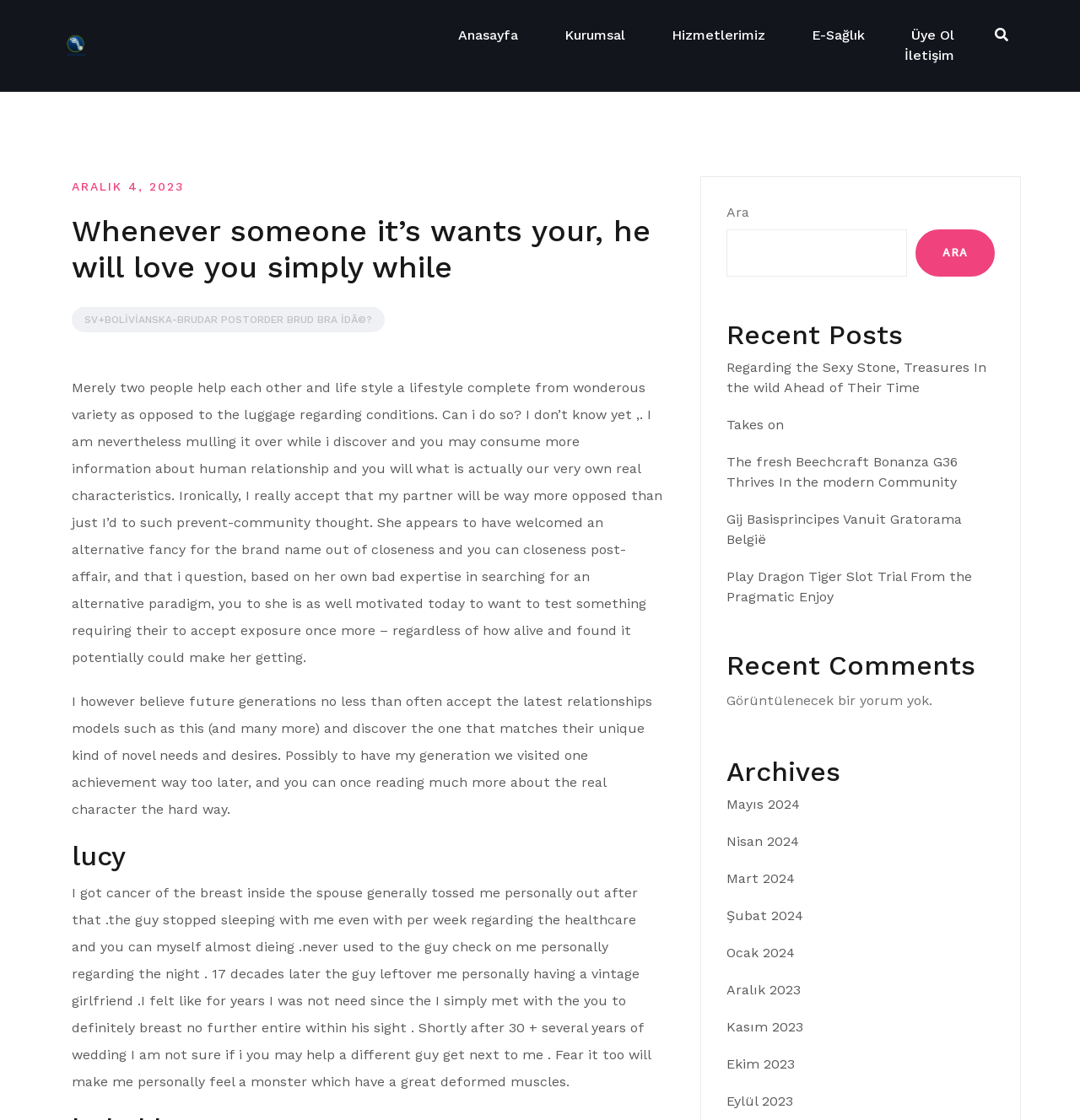Please use the details from the image to answer the following question comprehensively:
What is the purpose of the search box?

The search box is located on the right side of the webpage, and it has a button that says 'Ara', which means 'Search' in Turkish. This suggests that the purpose of the search box is to allow users to search for specific content within the website.